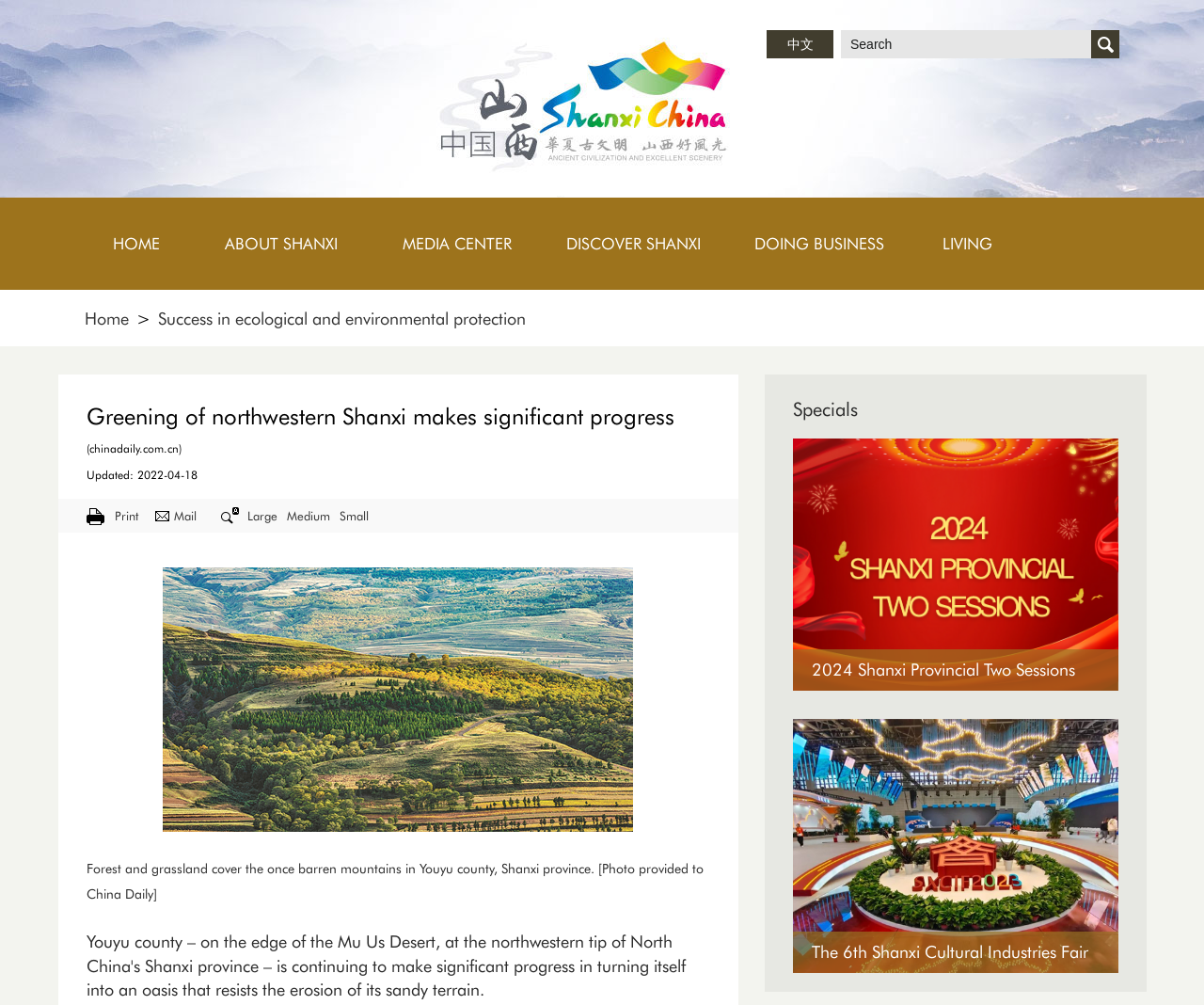Find the bounding box coordinates for the area that must be clicked to perform this action: "Search for something".

[0.698, 0.03, 0.906, 0.058]